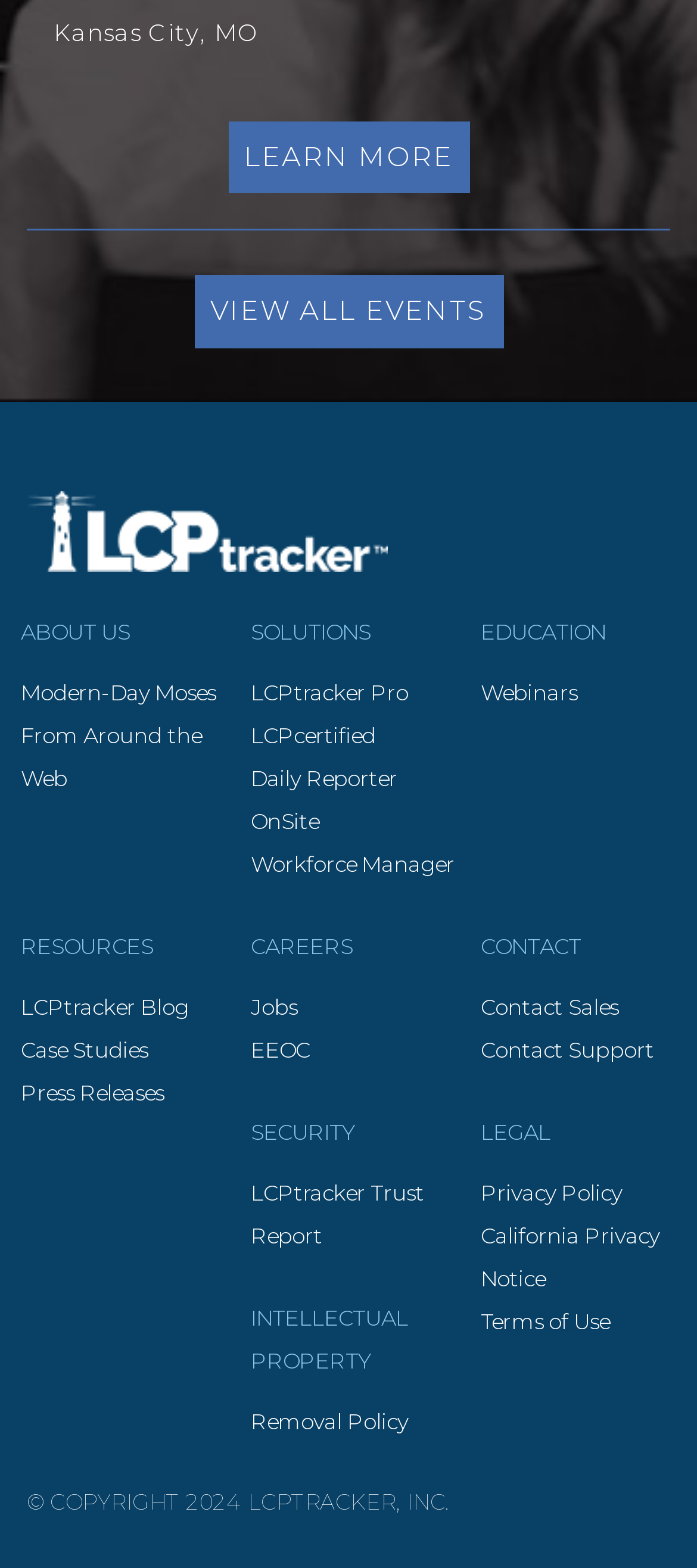Locate the bounding box of the user interface element based on this description: "From Around the Web".

[0.03, 0.46, 0.289, 0.516]